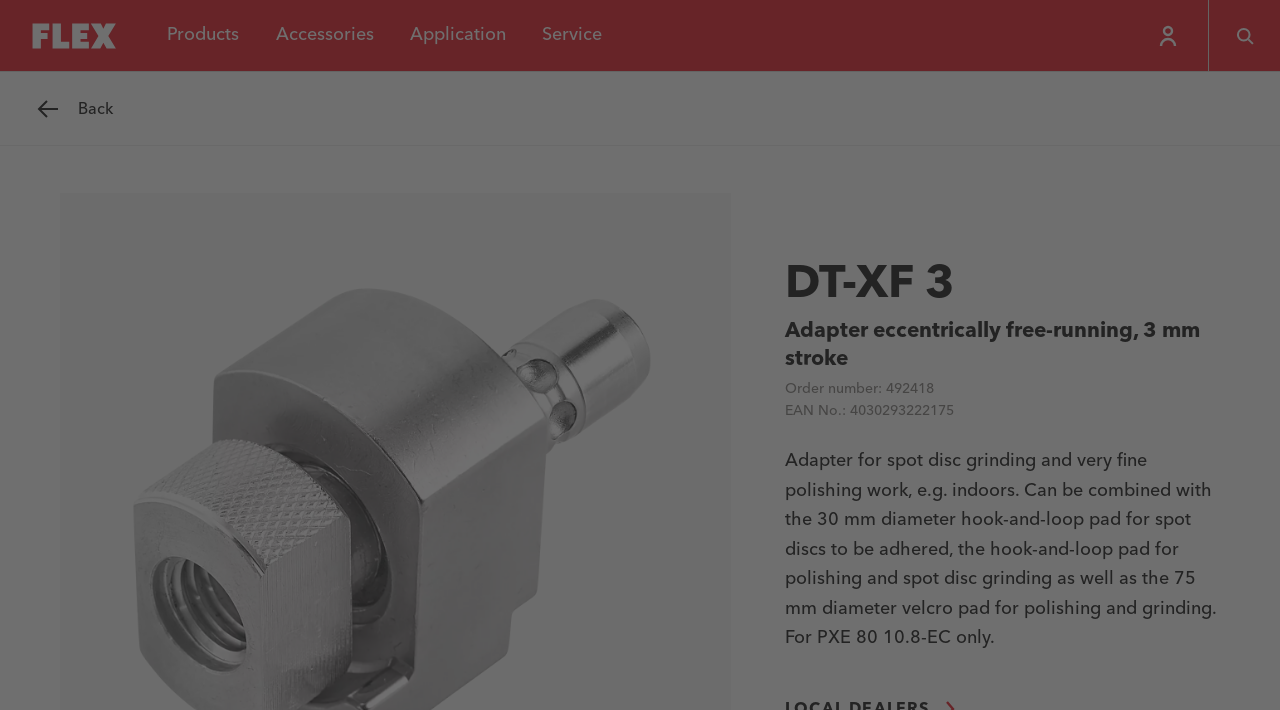Respond with a single word or phrase for the following question: 
What is the order number of the product?

492418